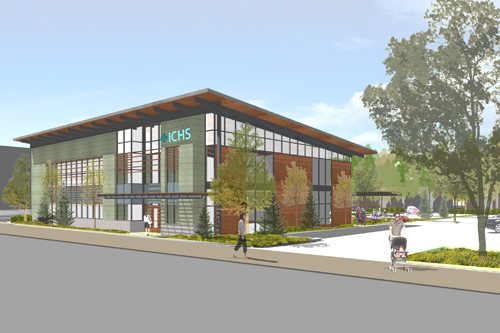What is the distinctive feature of the clinic's roofline?
Look at the image and answer with only one word or phrase.

Wooden